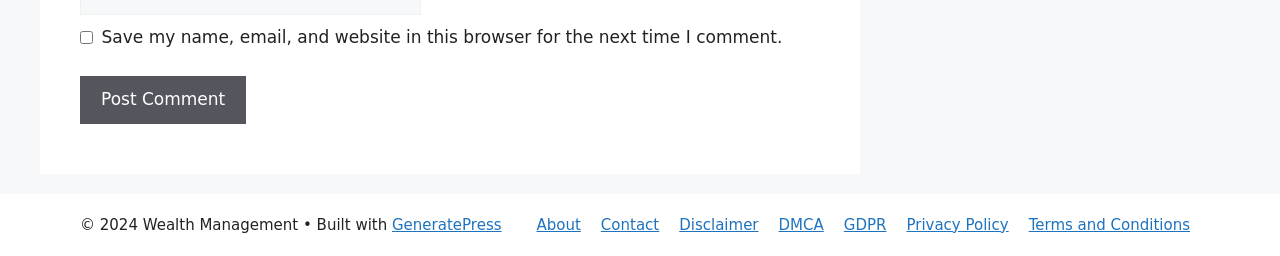Identify the bounding box coordinates of the area you need to click to perform the following instruction: "Check the checkbox to save your information".

[0.062, 0.123, 0.073, 0.173]